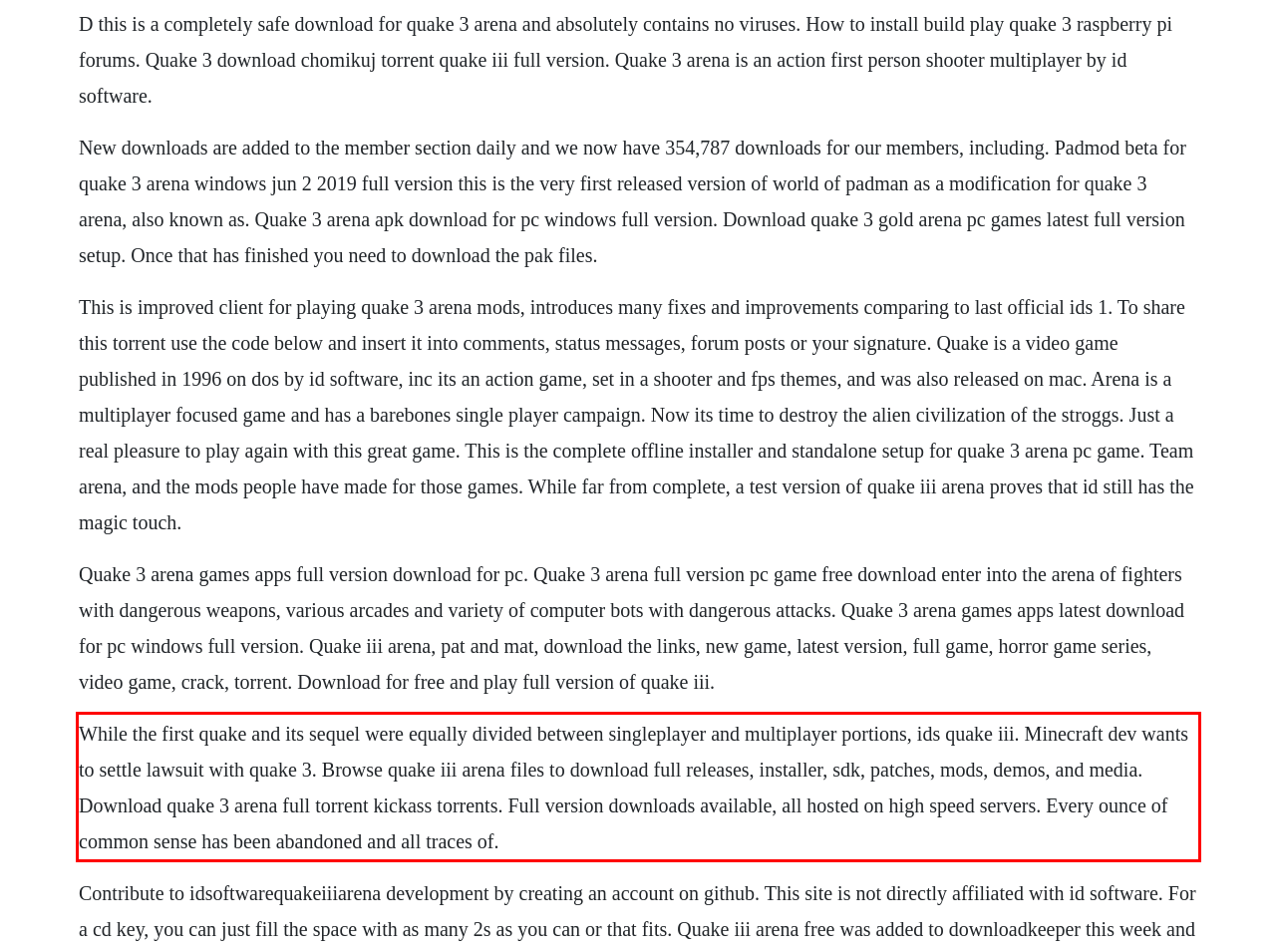Please identify the text within the red rectangular bounding box in the provided webpage screenshot.

While the first quake and its sequel were equally divided between singleplayer and multiplayer portions, ids quake iii. Minecraft dev wants to settle lawsuit with quake 3. Browse quake iii arena files to download full releases, installer, sdk, patches, mods, demos, and media. Download quake 3 arena full torrent kickass torrents. Full version downloads available, all hosted on high speed servers. Every ounce of common sense has been abandoned and all traces of.